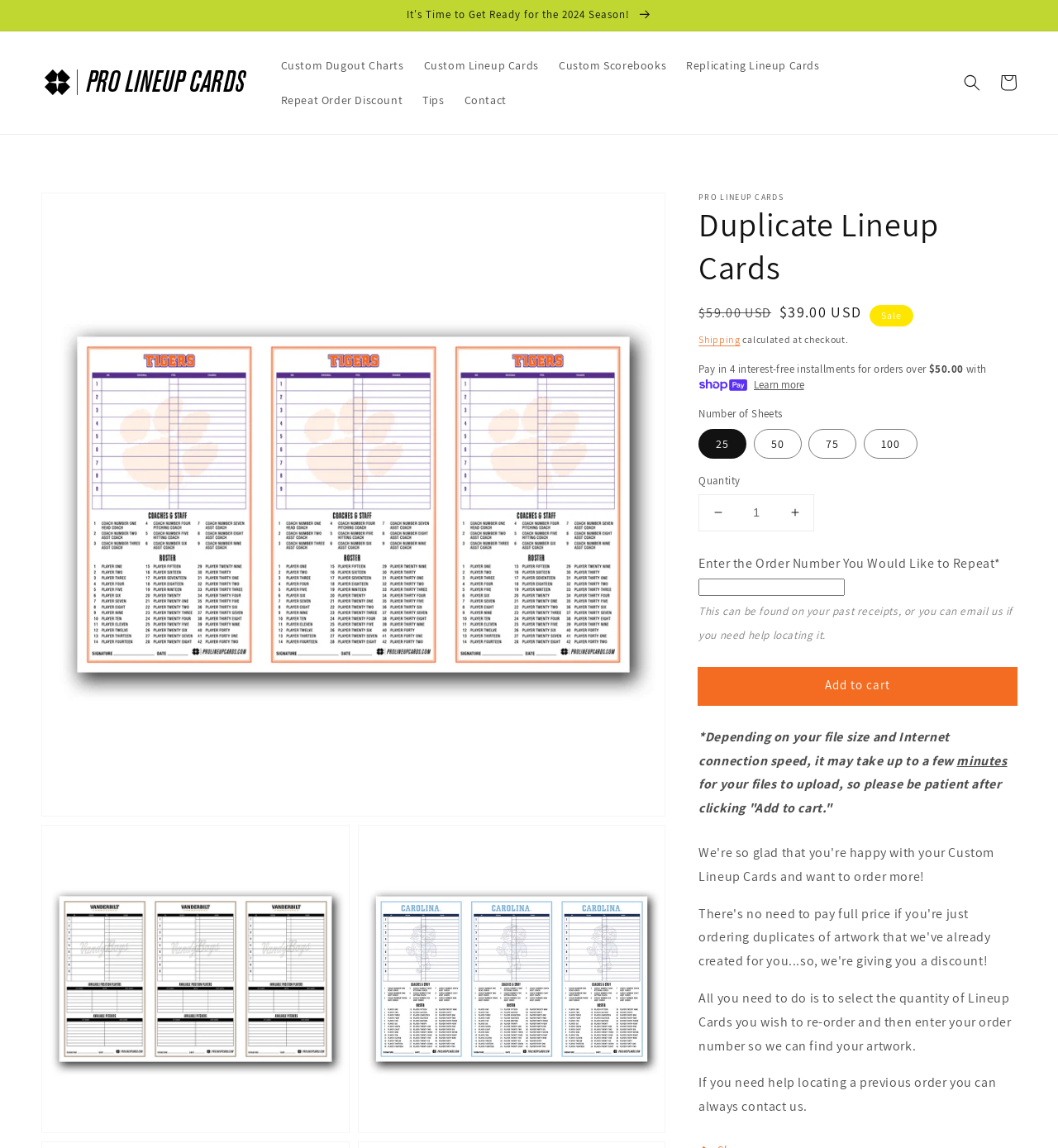Given the element description, predict the bounding box coordinates in the format (top-left x, top-left y, bottom-right x, bottom-right y). Make sure all values are between 0 and 1. Here is the element description: parent_node: Custom Dugout Charts

[0.033, 0.049, 0.24, 0.095]